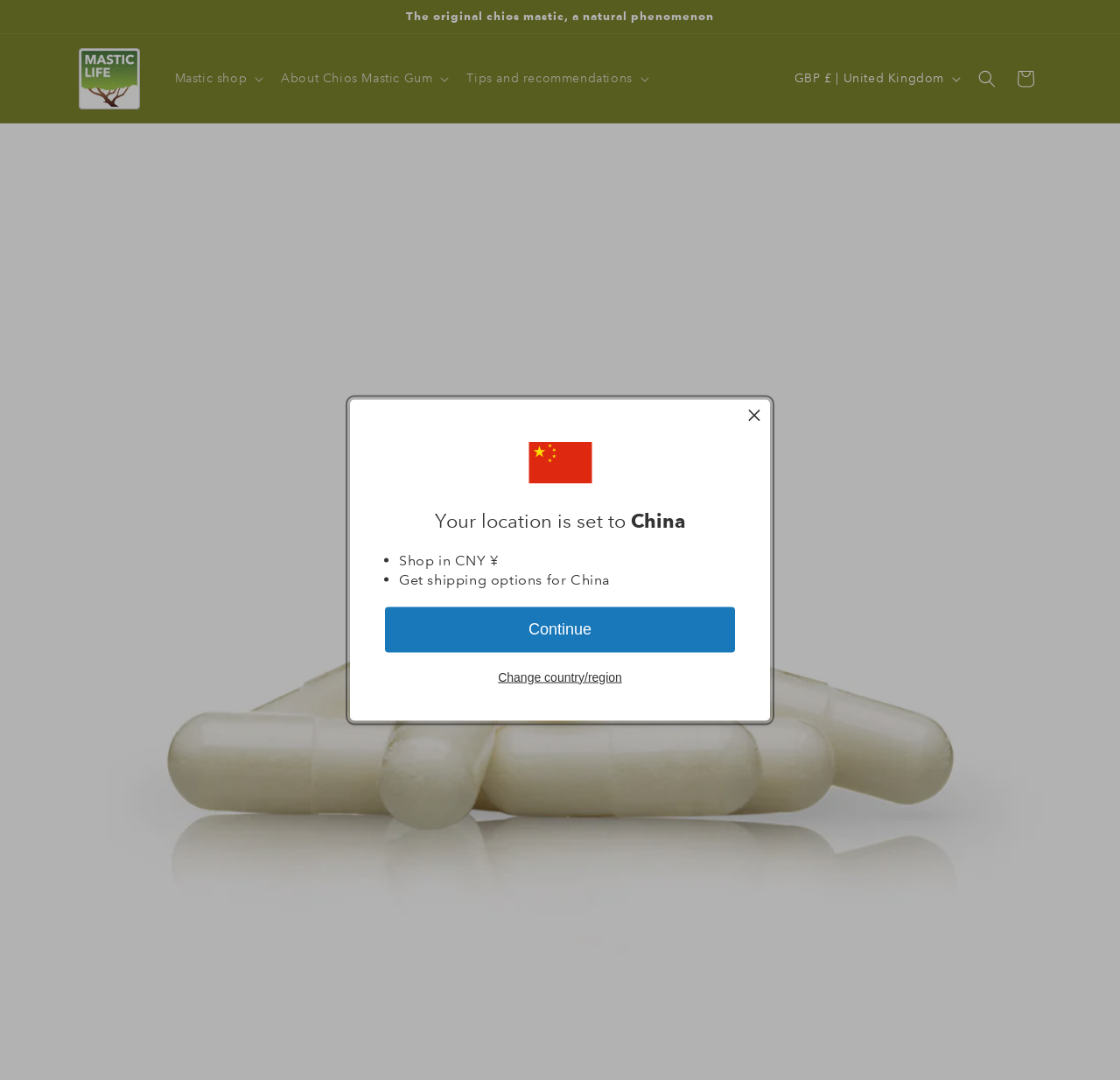Please determine the bounding box coordinates of the area that needs to be clicked to complete this task: 'open the mastic shop'. The coordinates must be four float numbers between 0 and 1, formatted as [left, top, right, bottom].

[0.146, 0.055, 0.241, 0.09]